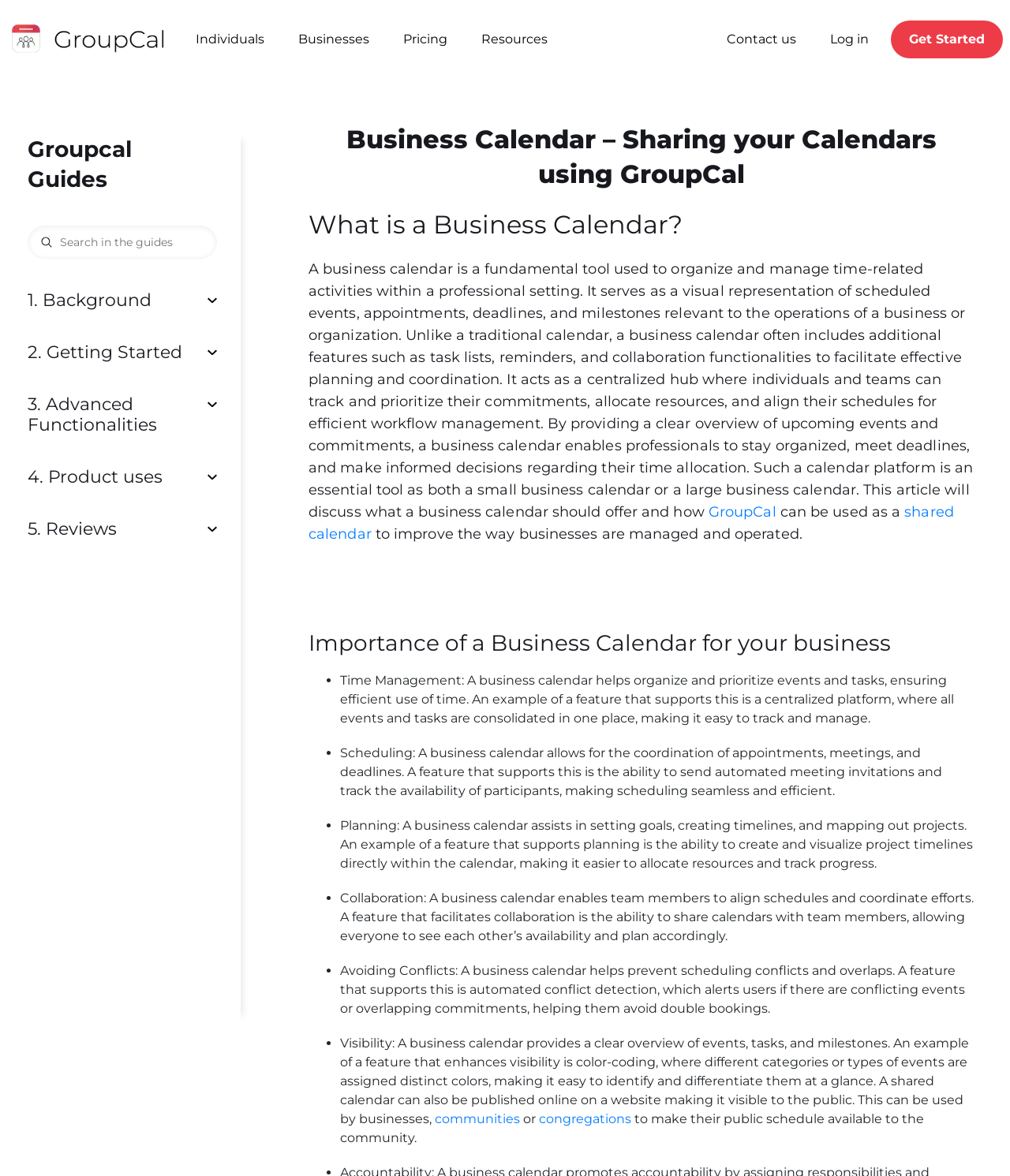What can be published online using a business calendar?
Using the information presented in the image, please offer a detailed response to the question.

The webpage states that a business calendar can be used to publish a public schedule online, making it visible to the community. This can be useful for businesses, communities, and congregations to make their public schedule available to the public.